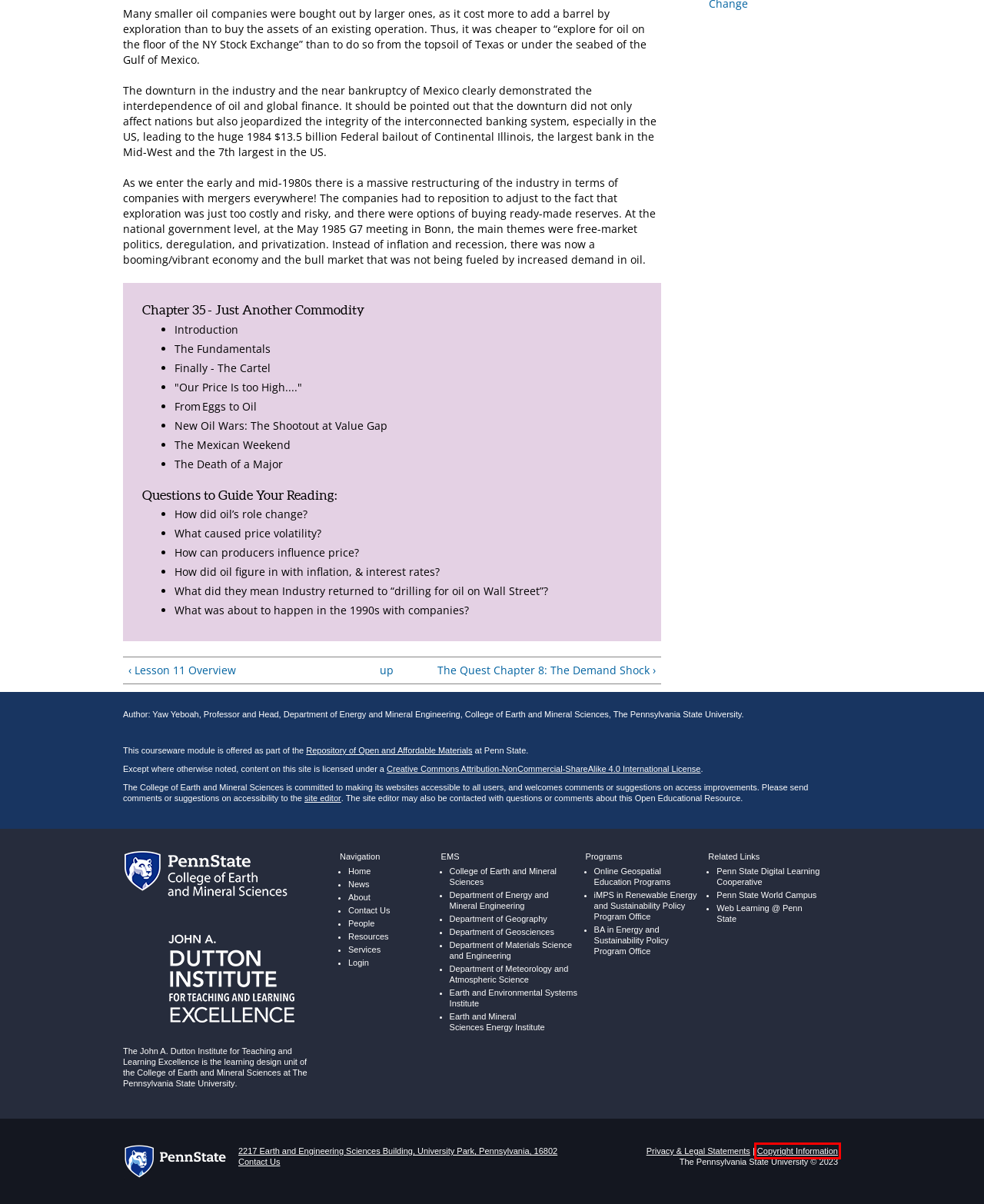You have a screenshot of a webpage with a red rectangle bounding box. Identify the best webpage description that corresponds to the new webpage after clicking the element within the red bounding box. Here are the candidates:
A. Penn State World Campus - Degrees, Certificates, and Courses Offered Online
B. Penn State Digital Learning Cooperative –
C. Penn State Copyright Information | Penn State
D. Penn State Department of Materials Science and Engineering
E. Welcome to the Dutton Institute | Dutton Institute
F. CC BY-NC-SA 4.0 Deed | Attribution-NonCommercial-ShareAlike 4.0 International
 | Creative Commons
G. Penn State College of Earth and Mineral Sciences
H. Contact Us | Dutton Institute

C